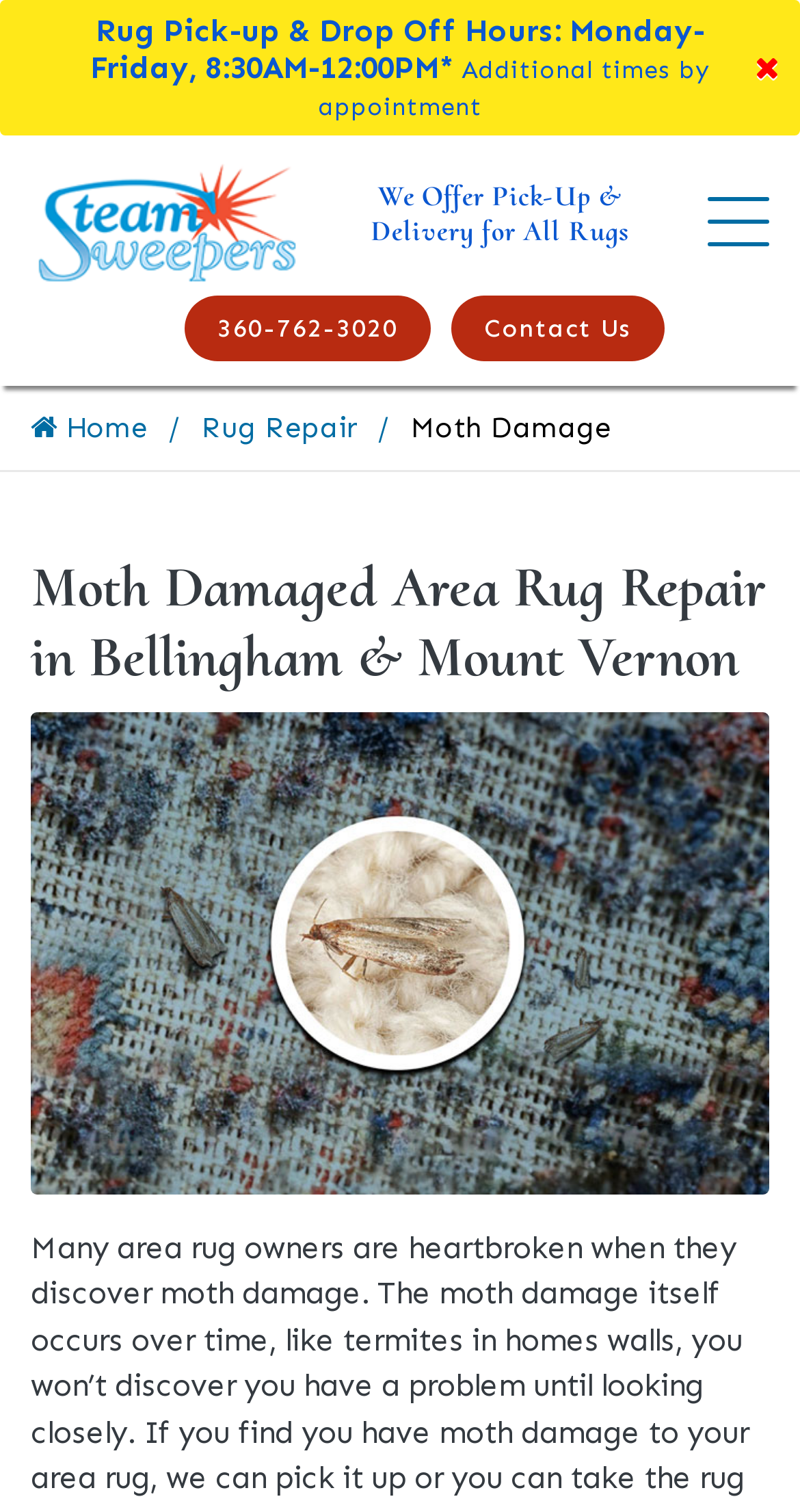Generate a comprehensive description of the contents of the webpage.

The webpage is about Moth Damage Rug Repair services provided by Steam Sweepers Rug Cleaning. At the top, there is an alert message with a "Close" button on the right side. Below the alert, there is a link to the company's logo, which is an image, positioned on the left side. 

To the right of the logo, there is a link to "We Offer Pick-Up & Delivery for All Rugs". Further down, there are two links side by side: a phone number "360-762-3020" and "Contact Us". 

On the left side, there is a navigation menu with links to "Home", "Rug Repair", and an emphasized link with the text "Moth Damage". 

The main content of the webpage is a heading that reads "Moth Damaged Area Rug Repair in Bellingham & Mount Vernon", which is accompanied by an image that takes up most of the page. The image likely shows a moth-damaged area rug.